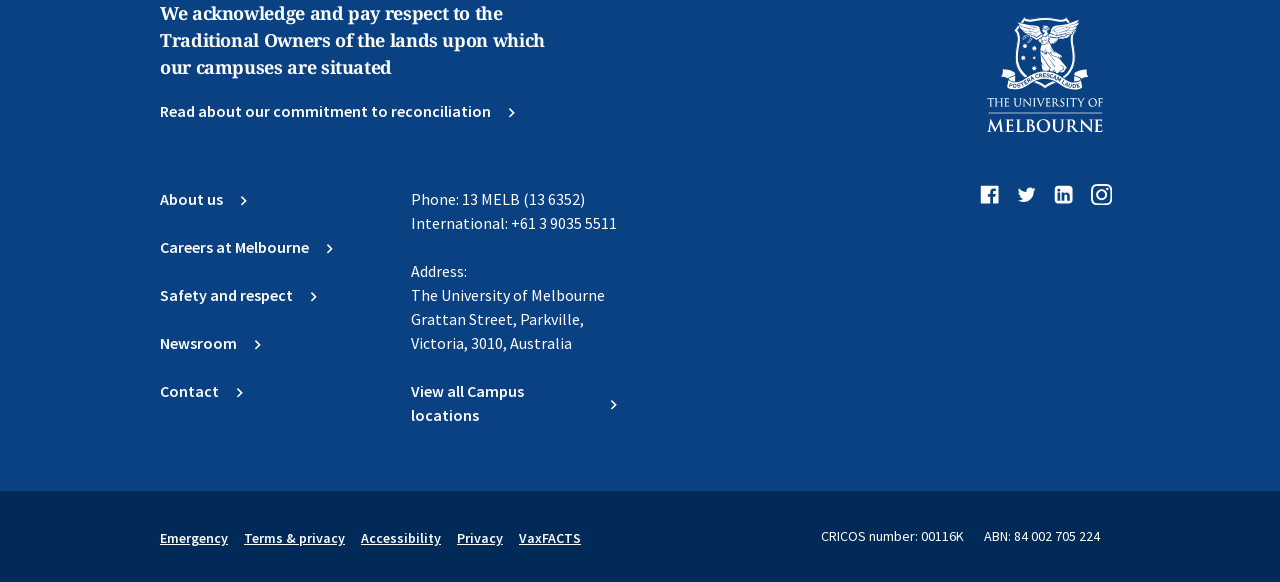What is the address of the university?
Please give a detailed answer to the question using the information shown in the image.

I found the address by looking at the static text elements in the middle of the page, where it lists the address as 'Grattan Street, Parkville, Victoria, 3010, Australia'.